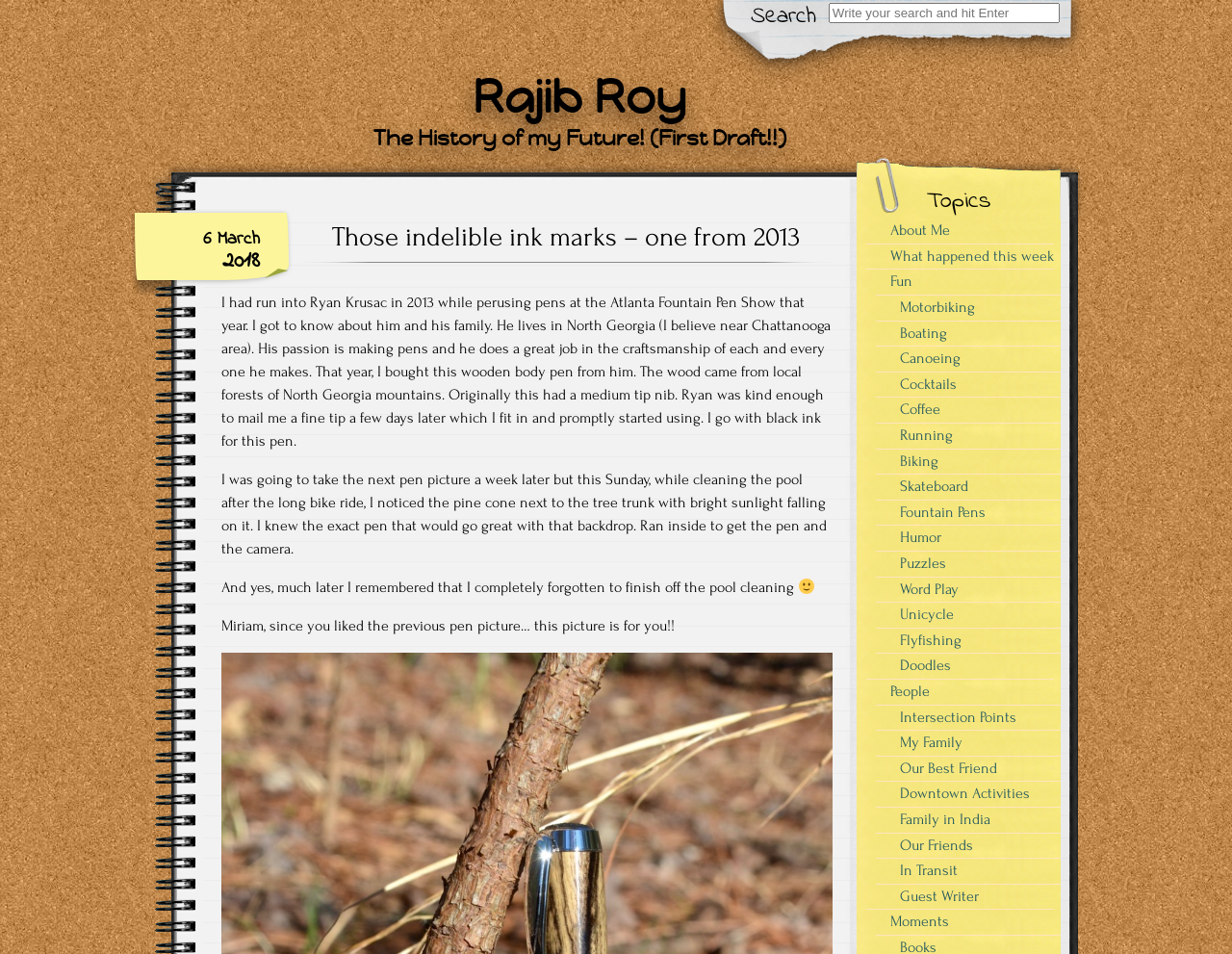What is the topic of the first paragraph?
Using the image as a reference, give an elaborate response to the question.

The first paragraph starts with 'I had run into Ryan Krusac in 2013 while perusing pens at the Atlanta Fountain Pen Show that year.' which indicates that the topic is related to fountain pens.